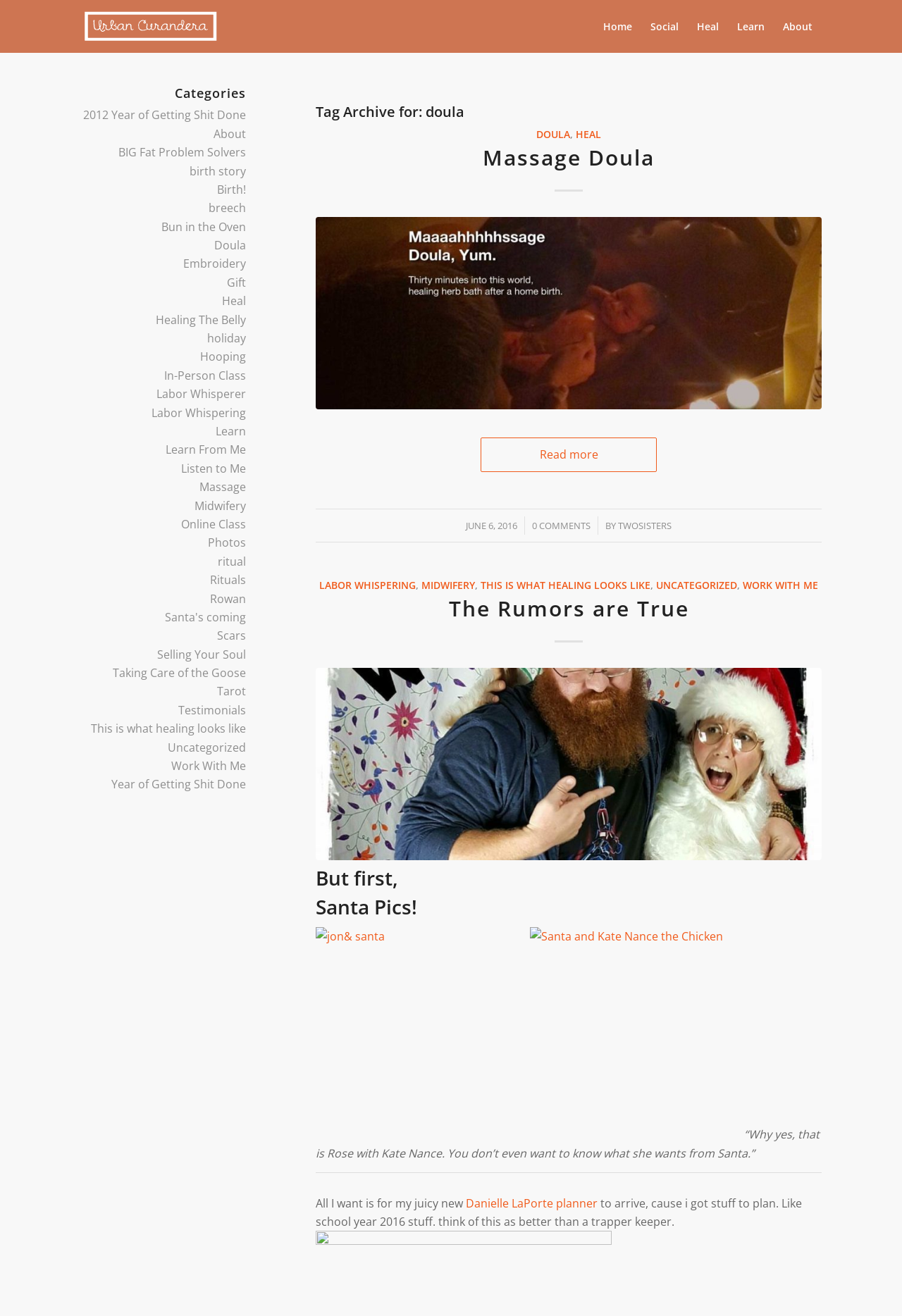Locate the bounding box coordinates of the UI element described by: "Public and Recreational Areas". Provide the coordinates as four float numbers between 0 and 1, formatted as [left, top, right, bottom].

None